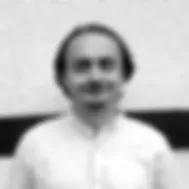What is Michal's educational background?
Please use the visual content to give a single word or phrase answer.

MSc in Applied Physics